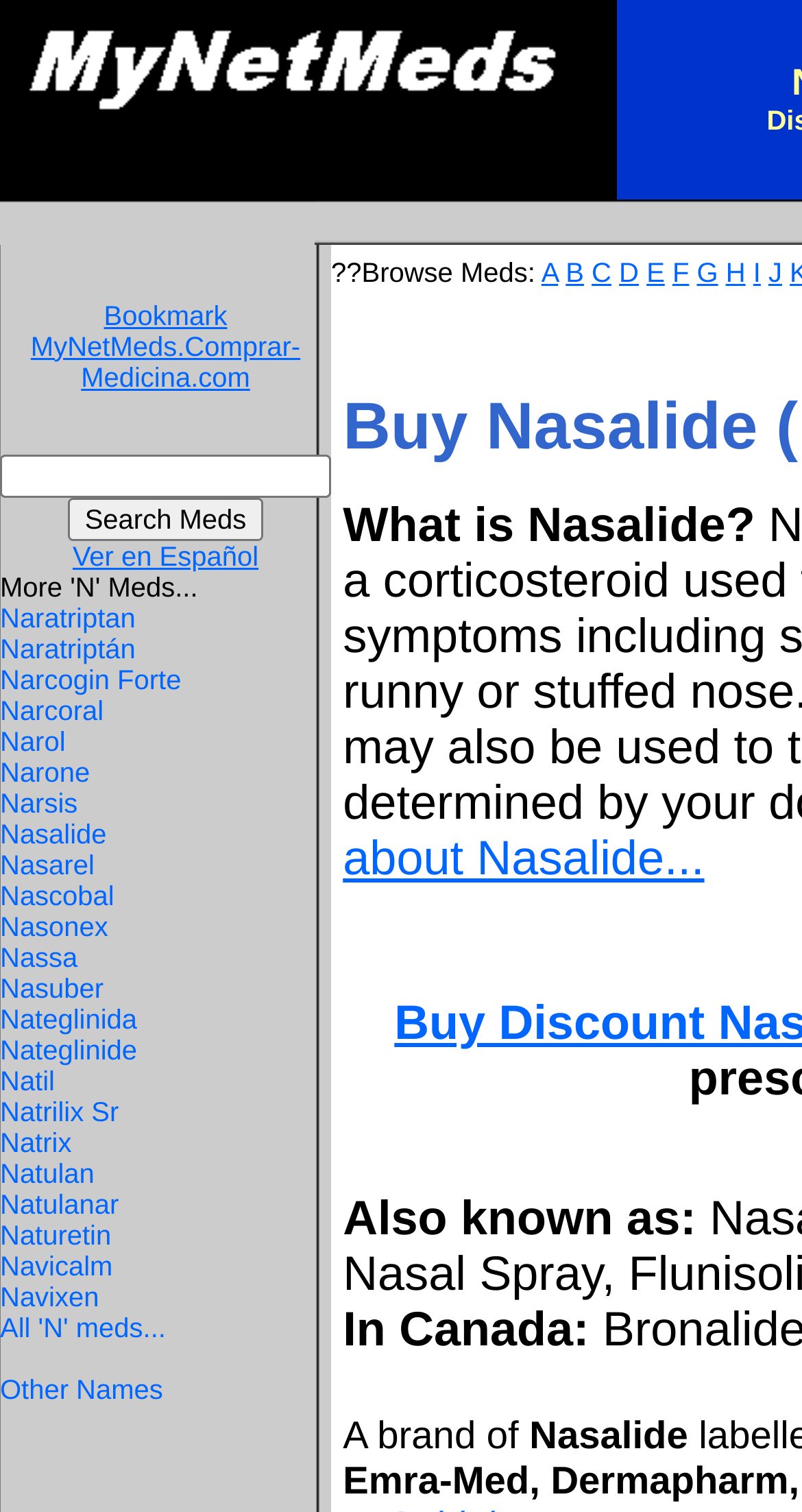Please find the bounding box coordinates of the clickable region needed to complete the following instruction: "Read the media policy". The bounding box coordinates must consist of four float numbers between 0 and 1, i.e., [left, top, right, bottom].

None